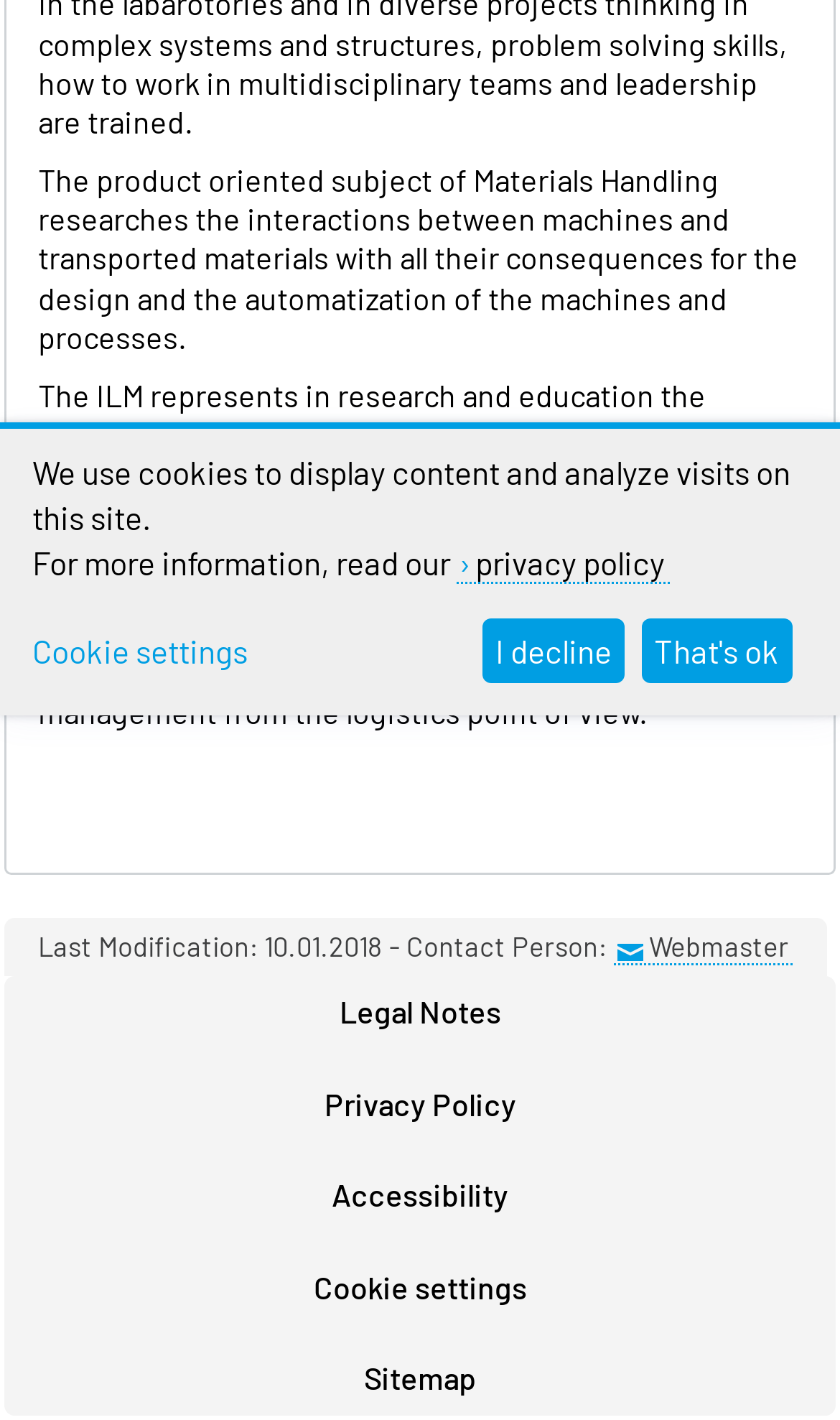Bounding box coordinates should be provided in the format (top-left x, top-left y, bottom-right x, bottom-right y) with all values between 0 and 1. Identify the bounding box for this UI element: Sitemap

[0.004, 0.945, 0.996, 0.997]